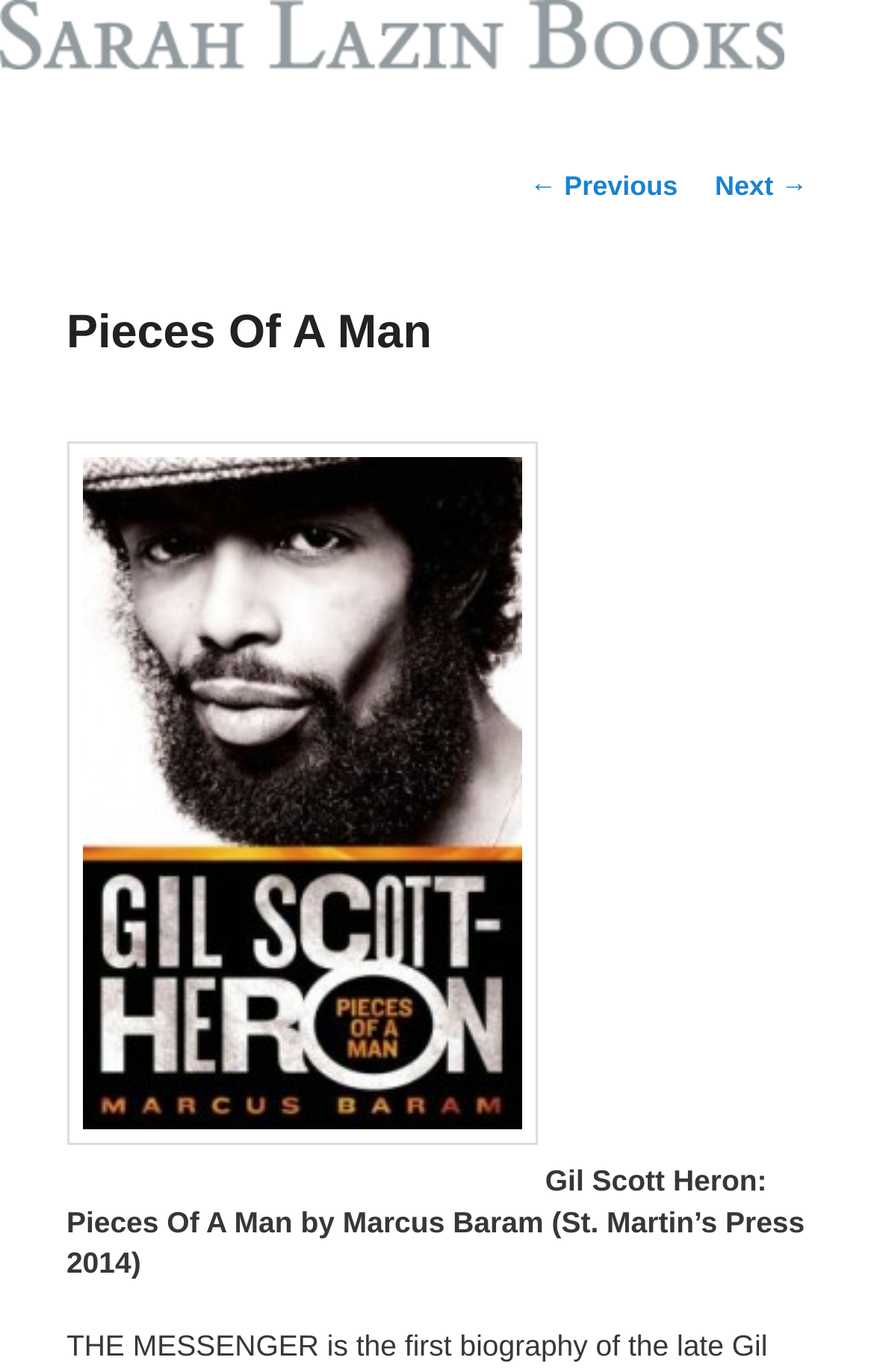Identify the bounding box for the UI element described as: "title="Sarah Lazin Books"". Ensure the coordinates are four float numbers between 0 and 1, formatted as [left, top, right, bottom].

[0.0, 0.016, 0.897, 0.06]